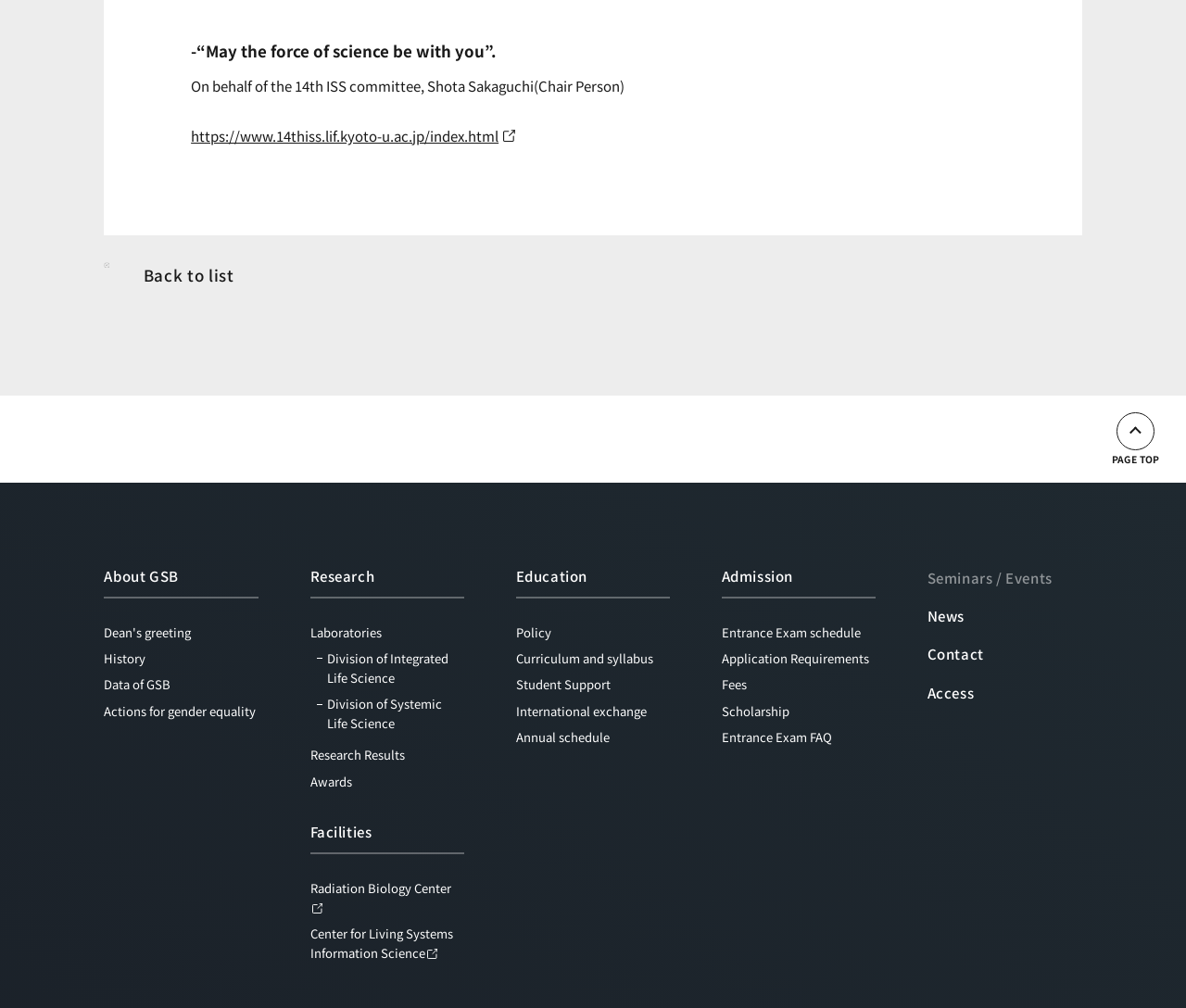Locate the bounding box coordinates of the area that needs to be clicked to fulfill the following instruction: "Access Contact page". The coordinates should be in the format of four float numbers between 0 and 1, namely [left, top, right, bottom].

[0.782, 0.639, 0.83, 0.658]